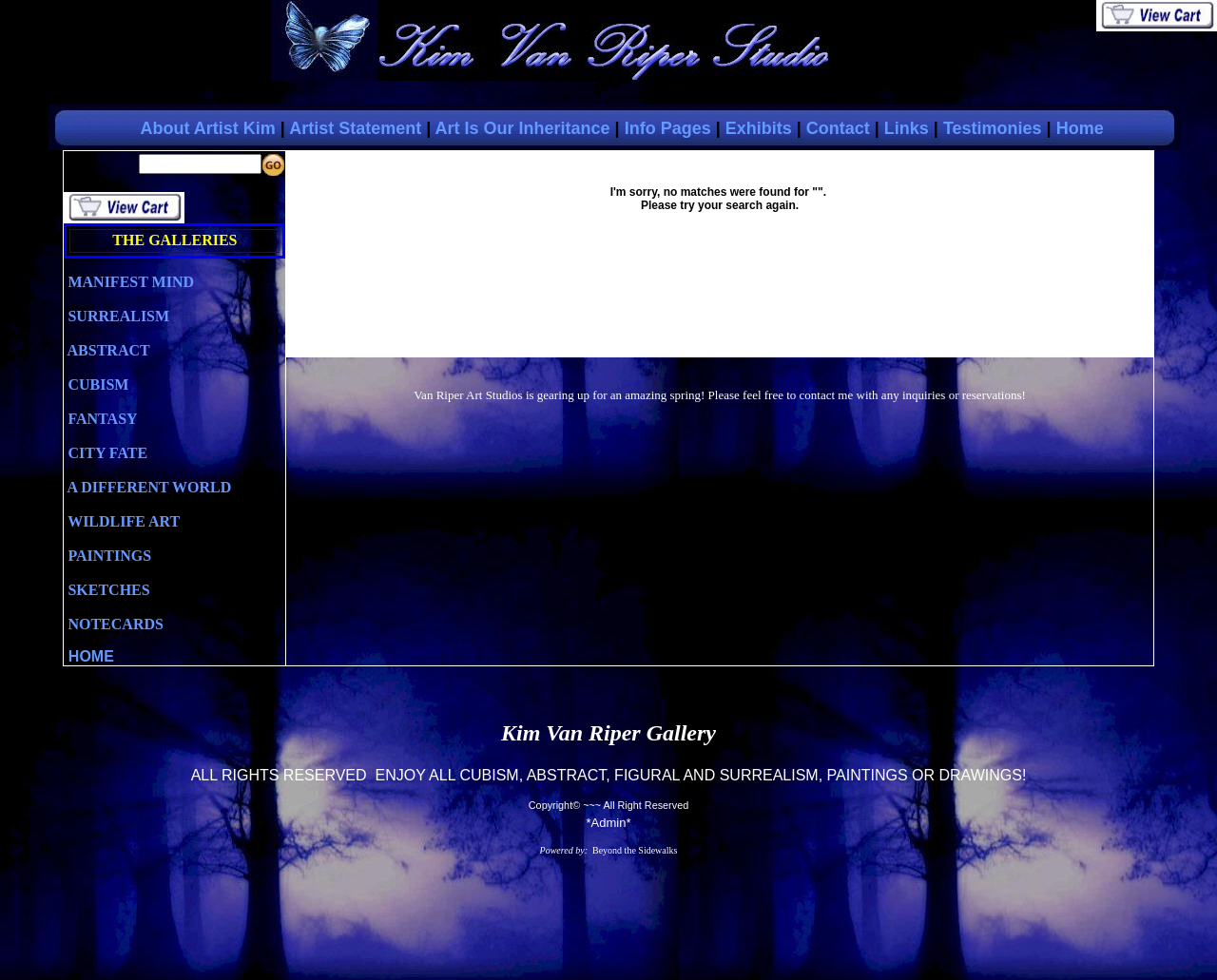Please provide a comprehensive answer to the question below using the information from the image: What is the theme of the paintings in the gallery?

The webpage has links to different types of paintings, including Cubism, Abstract, Surrealism, Fantasy, City Fate, and Wildlife Art, suggesting that the theme of the paintings in the gallery is varied and not limited to a specific theme.